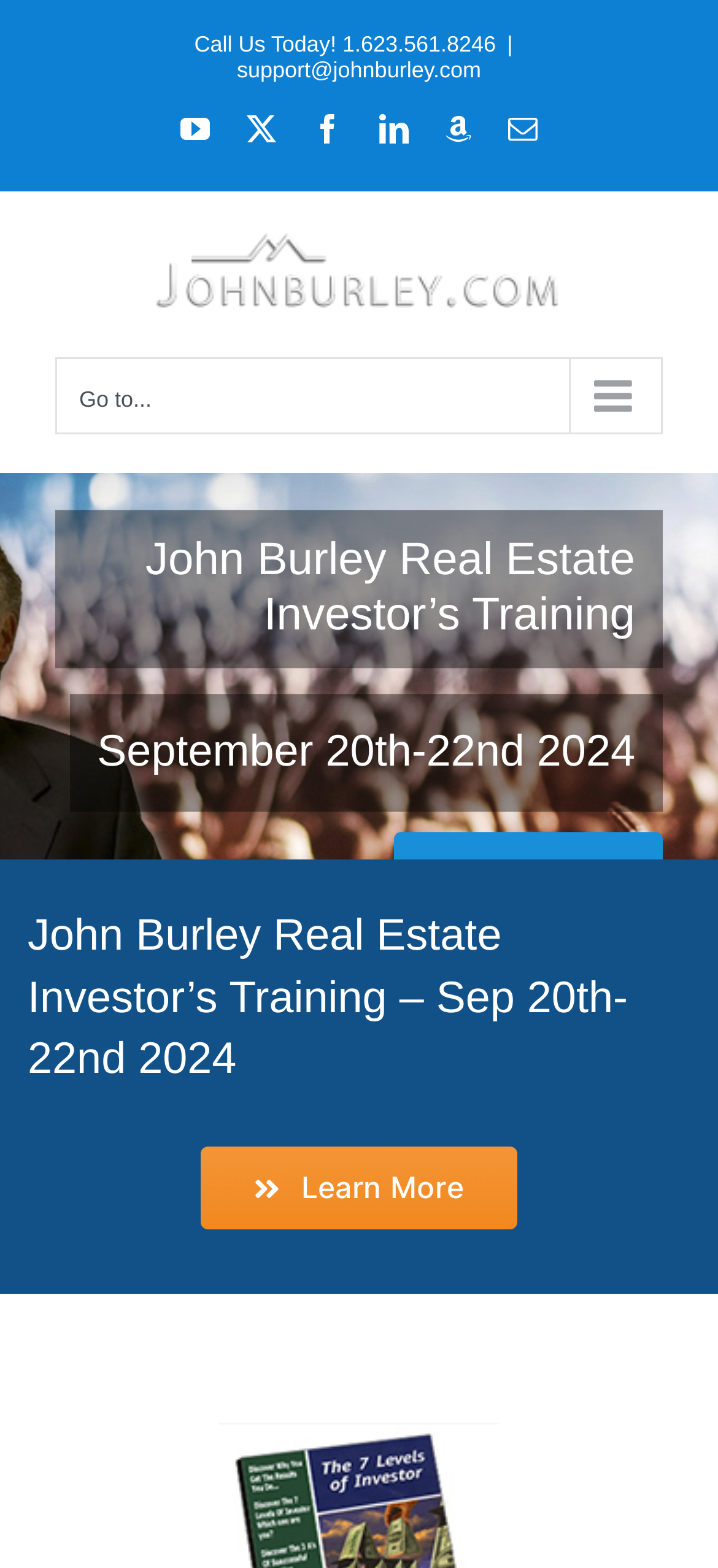Specify the bounding box coordinates of the area that needs to be clicked to achieve the following instruction: "Call the phone number".

[0.27, 0.02, 0.691, 0.037]